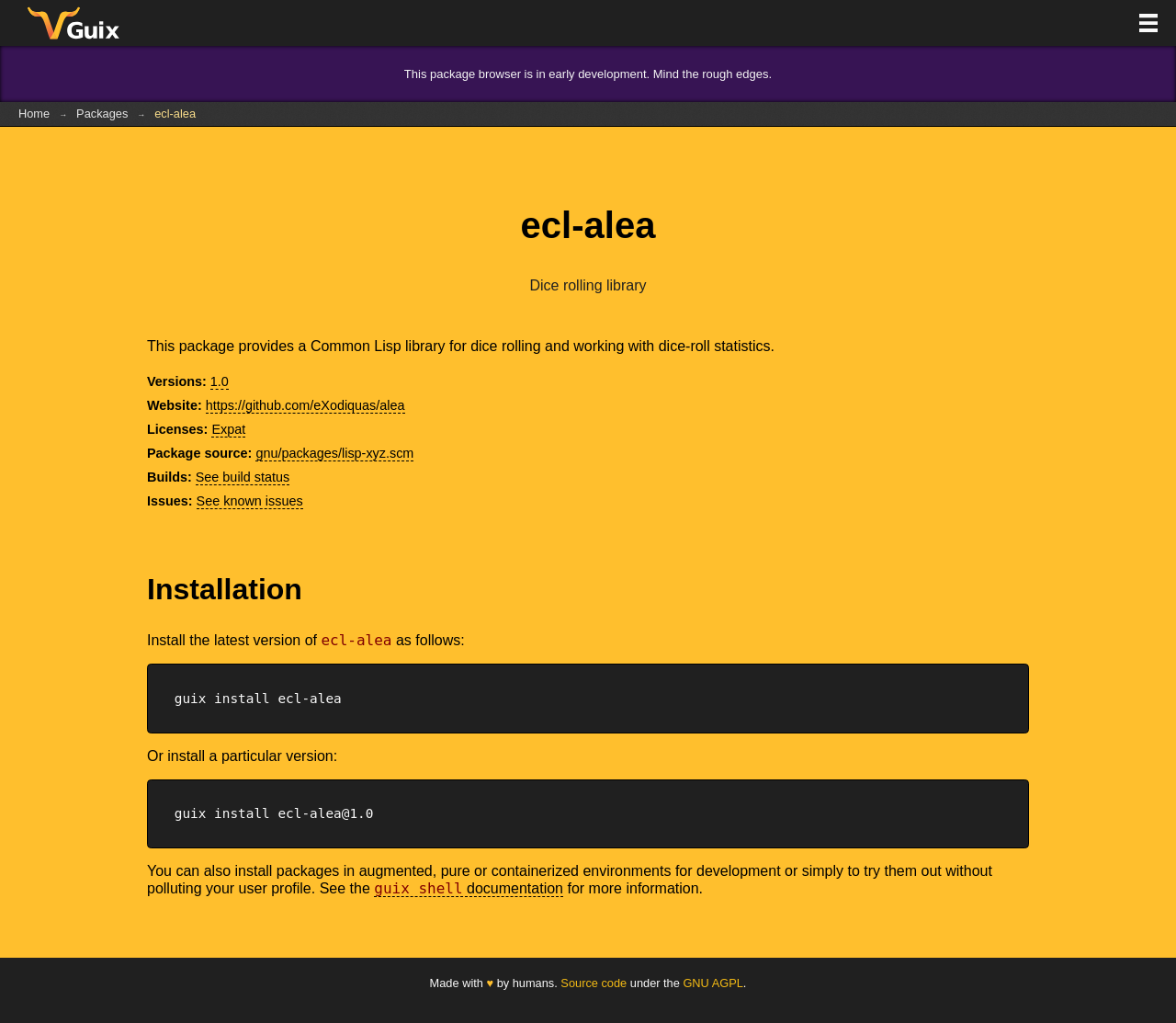Identify the bounding box coordinates of the element that should be clicked to fulfill this task: "Search for a topic". The coordinates should be provided as four float numbers between 0 and 1, i.e., [left, top, right, bottom].

None